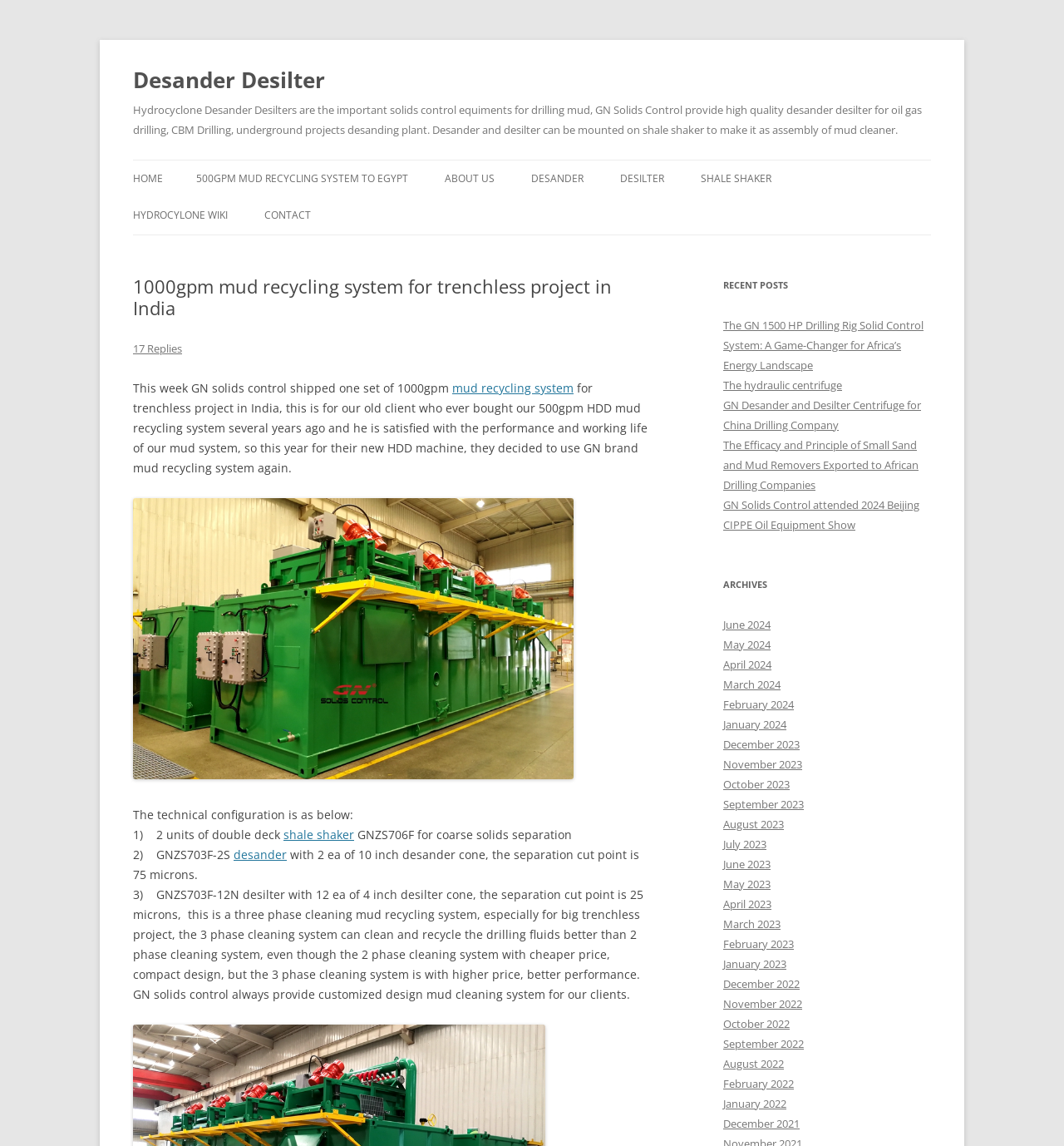Could you locate the bounding box coordinates for the section that should be clicked to accomplish this task: "View the 'ARCHIVES' section".

[0.68, 0.501, 0.875, 0.519]